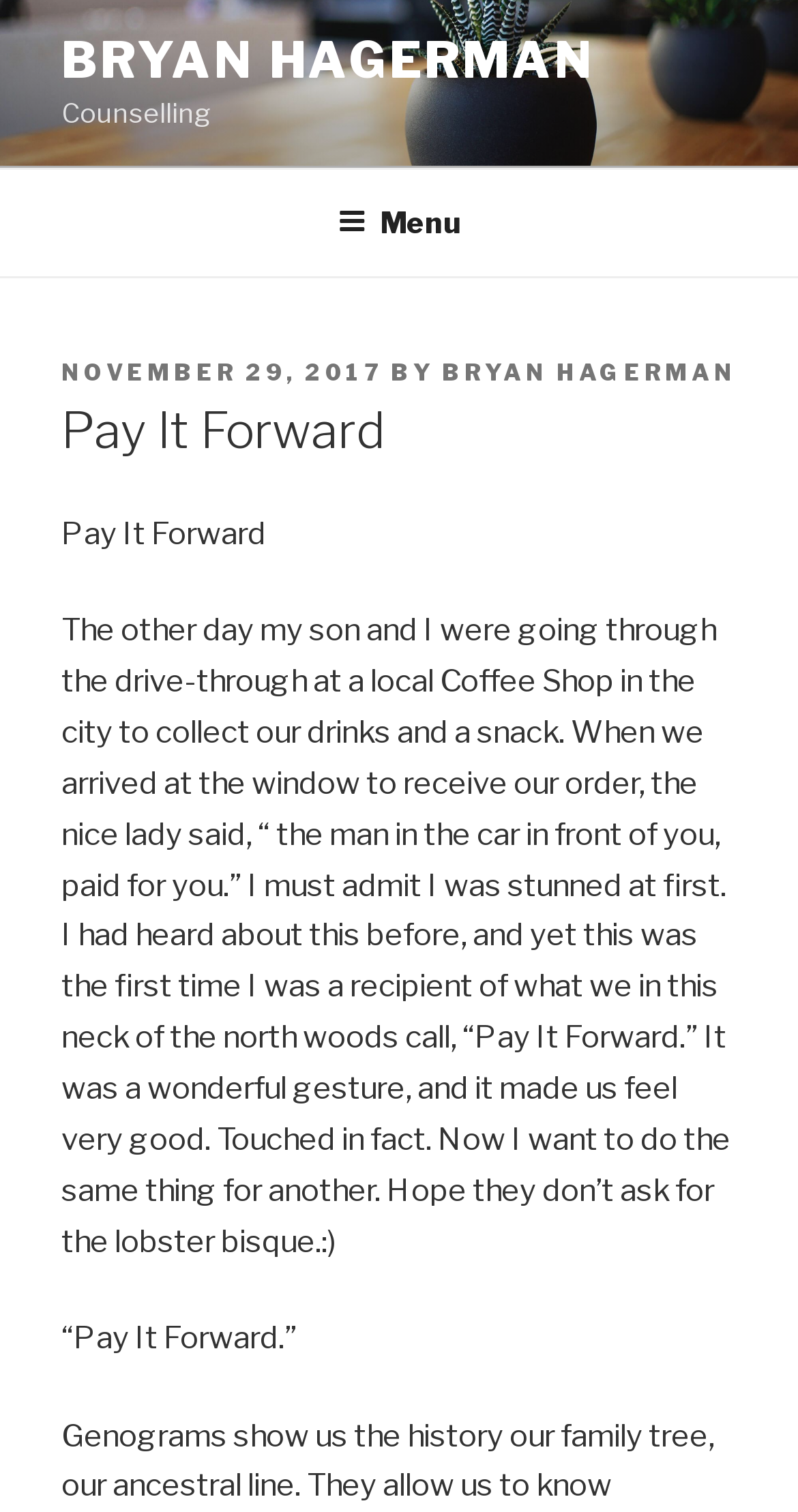Generate a detailed explanation of the webpage's features and information.

The webpage is about Bryan Hagerman's personal experience with "Pay It Forward" and its impact on him. At the top-left corner, there is a link to Bryan Hagerman's profile. Next to it, there is a static text "Counselling". 

Below these elements, there is a top menu navigation bar that spans the entire width of the page. Within this menu, there is a button labeled "Menu" that can be expanded to reveal more options.

Below the top menu, there is a header section that contains information about the post. On the left side, there is a static text "POSTED ON" followed by a link to the date "NOVEMBER 29, 2017". Next to the date, there is a static text "BY" followed by a link to Bryan Hagerman's profile. 

On the same level as the posted date, there is a heading that reads "Pay It Forward". Below the heading, there is a long paragraph of text that describes Bryan Hagerman's experience with "Pay It Forward" at a local coffee shop. The text is positioned near the top of the page and takes up most of the vertical space.